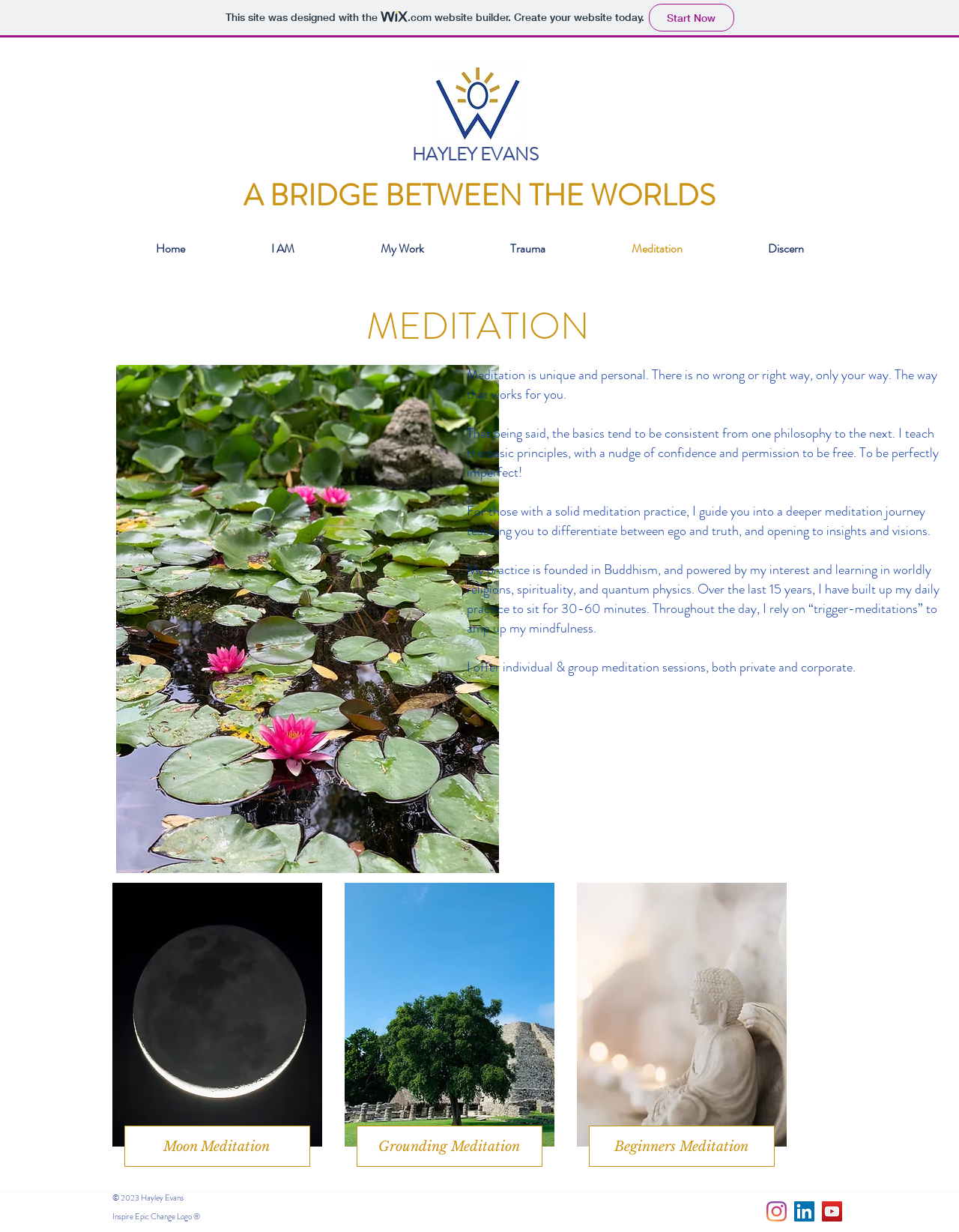Determine the bounding box coordinates of the element that should be clicked to execute the following command: "View 'Meditation' page".

[0.613, 0.188, 0.756, 0.216]